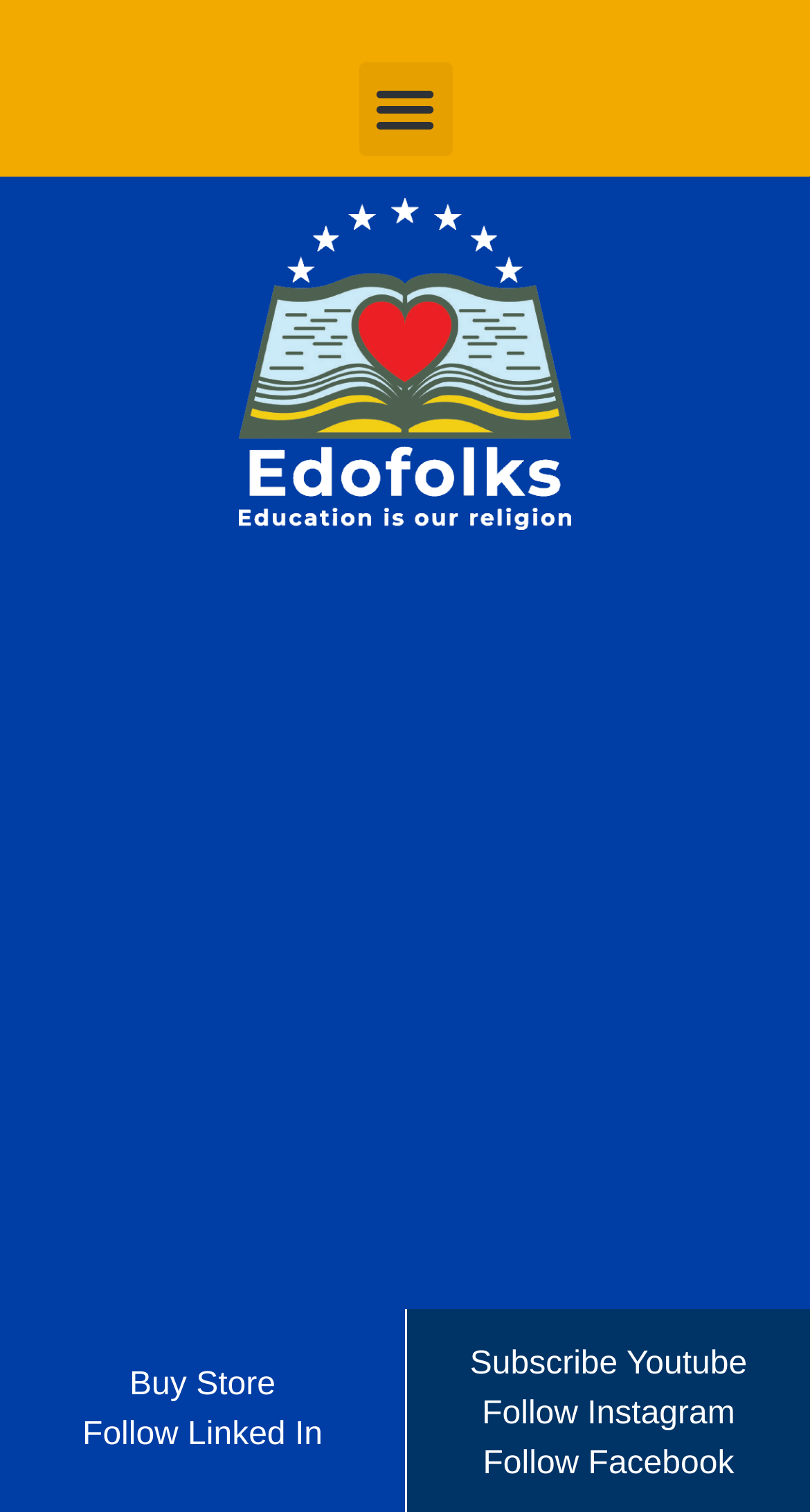Please provide a short answer using a single word or phrase for the question:
What is the purpose of the button at the top right corner?

Menu Toggle